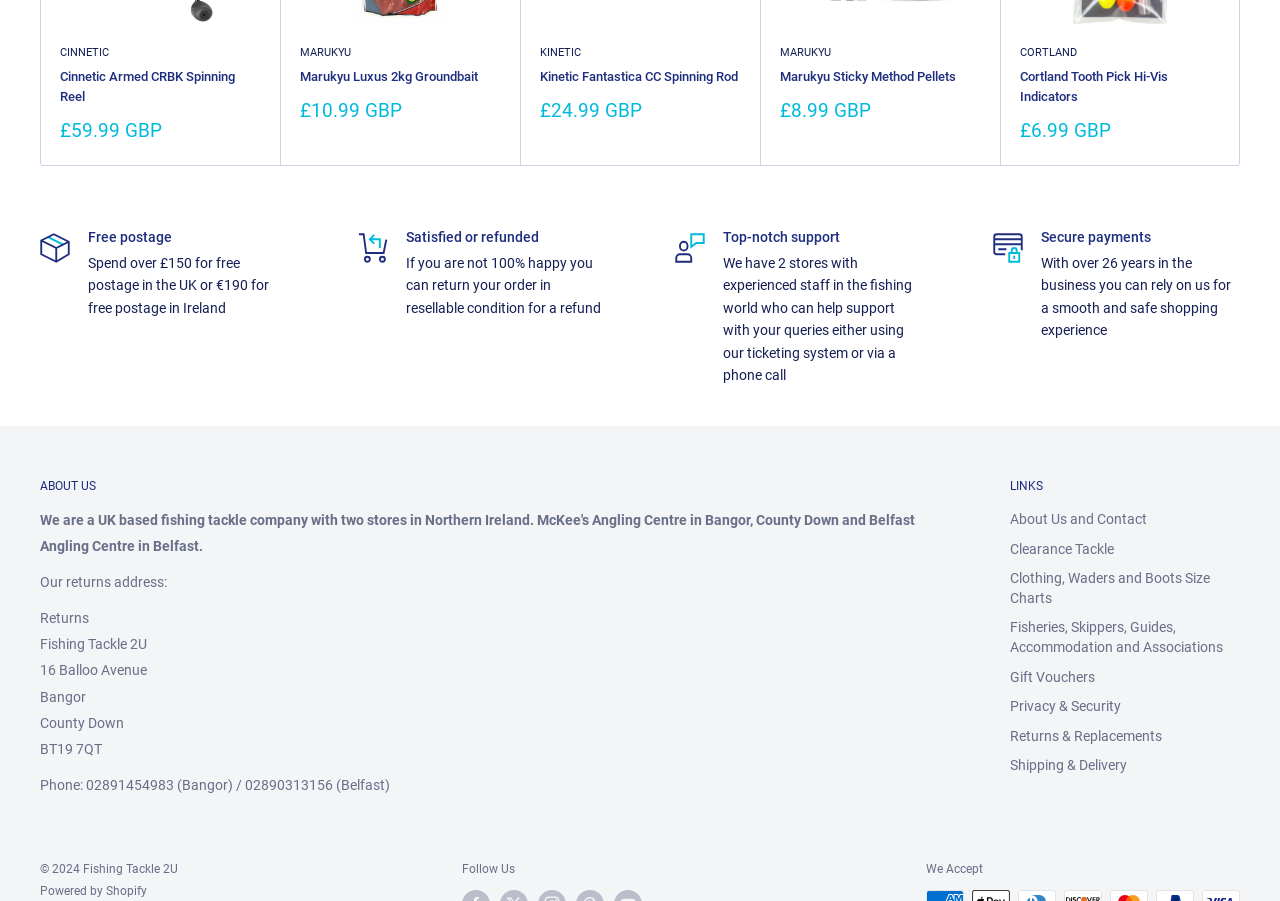Bounding box coordinates should be provided in the format (top-left x, top-left y, bottom-right x, bottom-right y) with all values between 0 and 1. Identify the bounding box for this UI element: About Us and Contact

[0.789, 0.56, 0.969, 0.593]